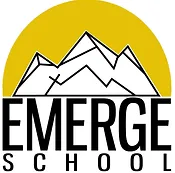What is the relationship between the mountain design and the circle?
Please answer the question as detailed as possible.

The stylized mountain design in black and white is contrasted by the prominent yellow circle, which creates a visually appealing and modern logo design.